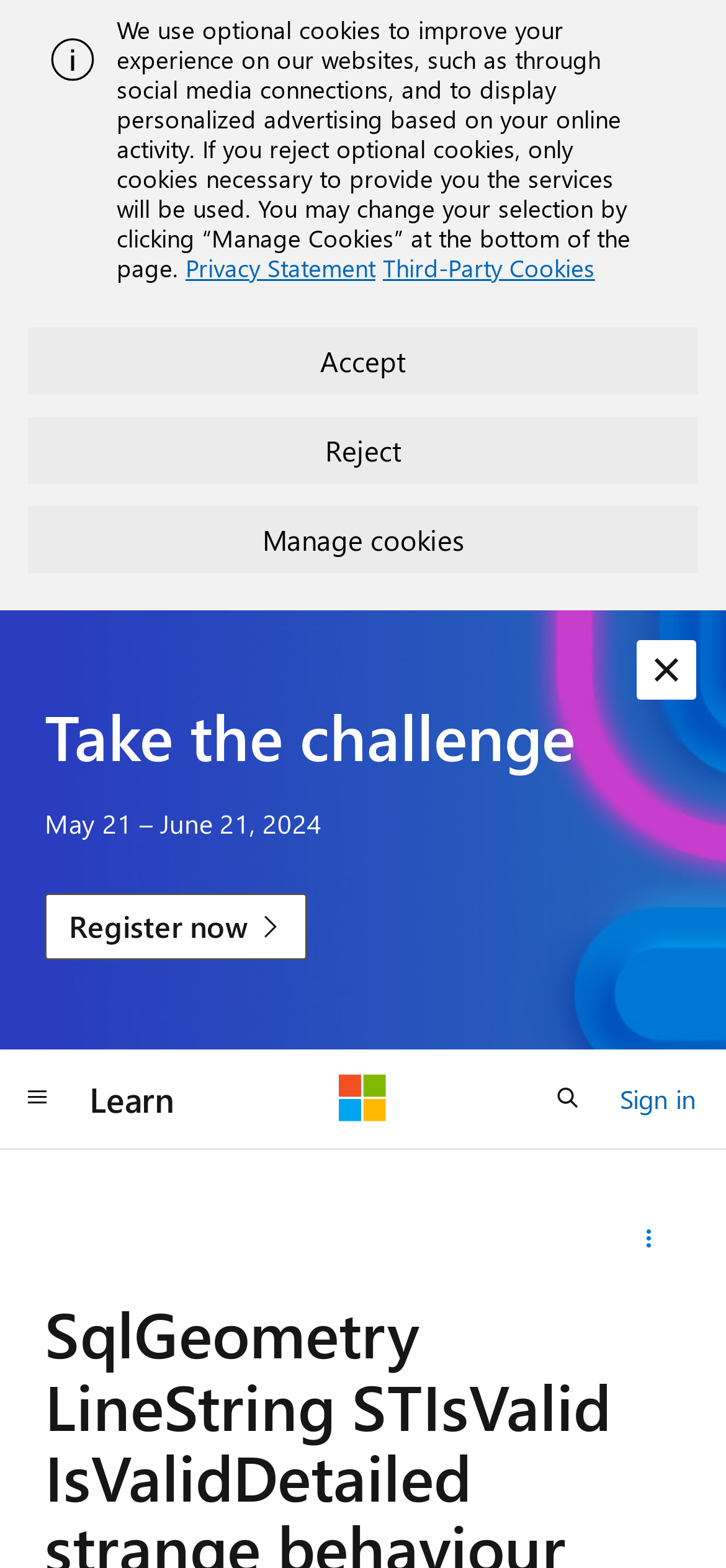What is the function of the 'Dismiss alert' button?
Please elaborate on the answer to the question with detailed information.

The 'Dismiss alert' button is located near the top of the page, and its function is to dismiss the alert message that appears. This can be inferred from the button's text and its location near the alert message.